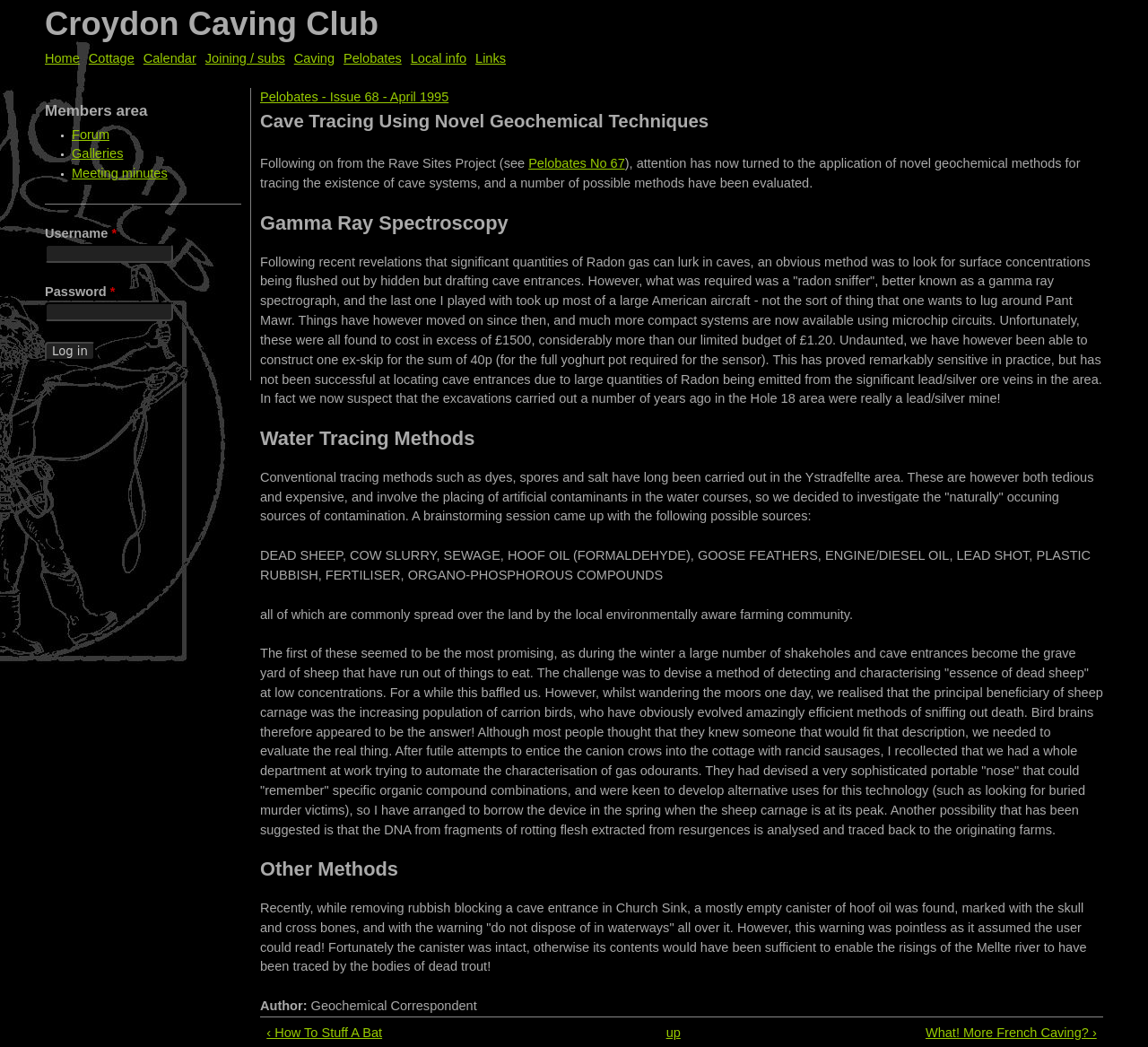Determine the bounding box coordinates for the clickable element required to fulfill the instruction: "View the related article 'Appeal filed in Wikimedia v. NSA'". Provide the coordinates as four float numbers between 0 and 1, i.e., [left, top, right, bottom].

None